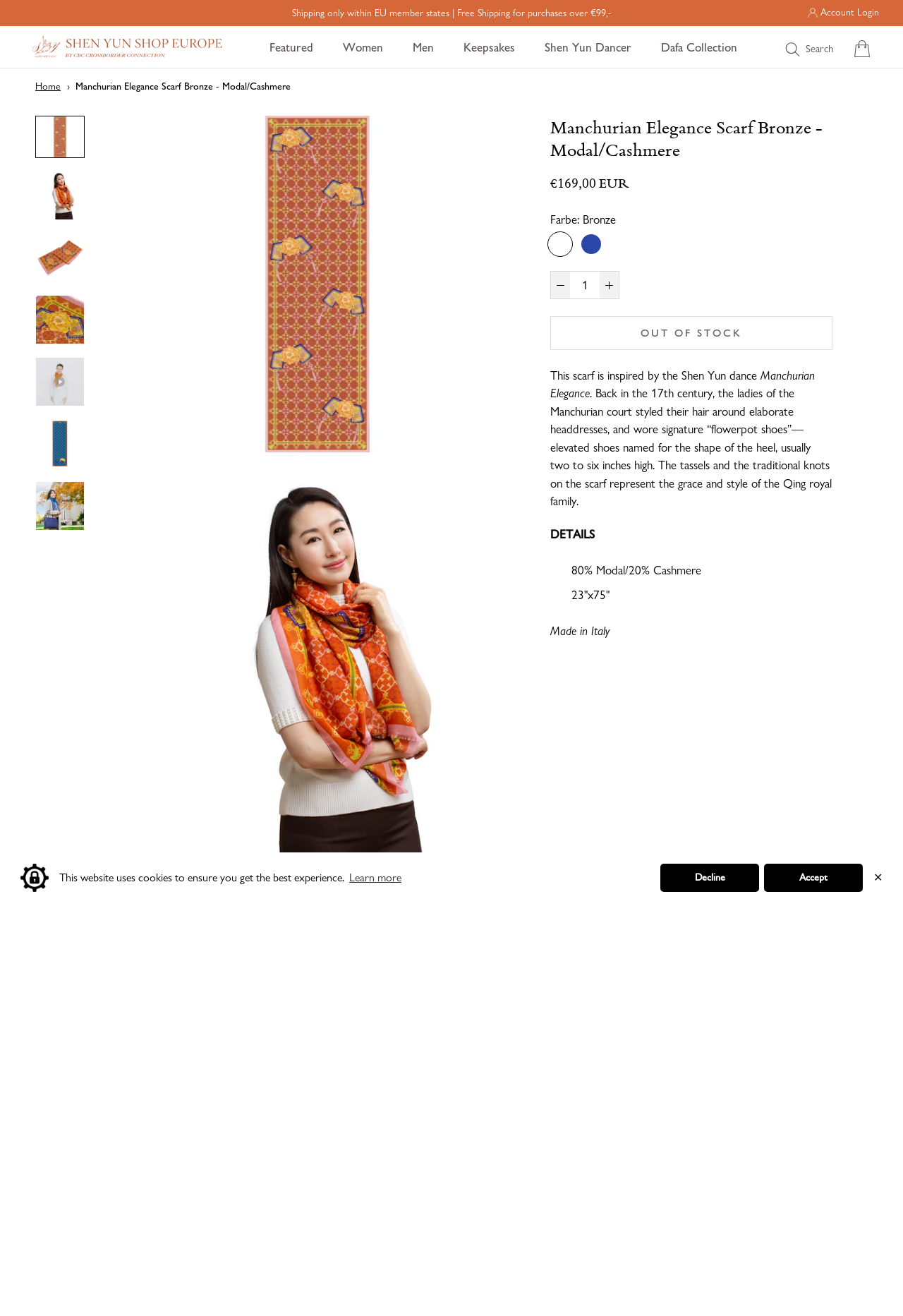Locate the bounding box of the UI element with the following description: "cart cart".

[0.945, 0.029, 0.964, 0.043]